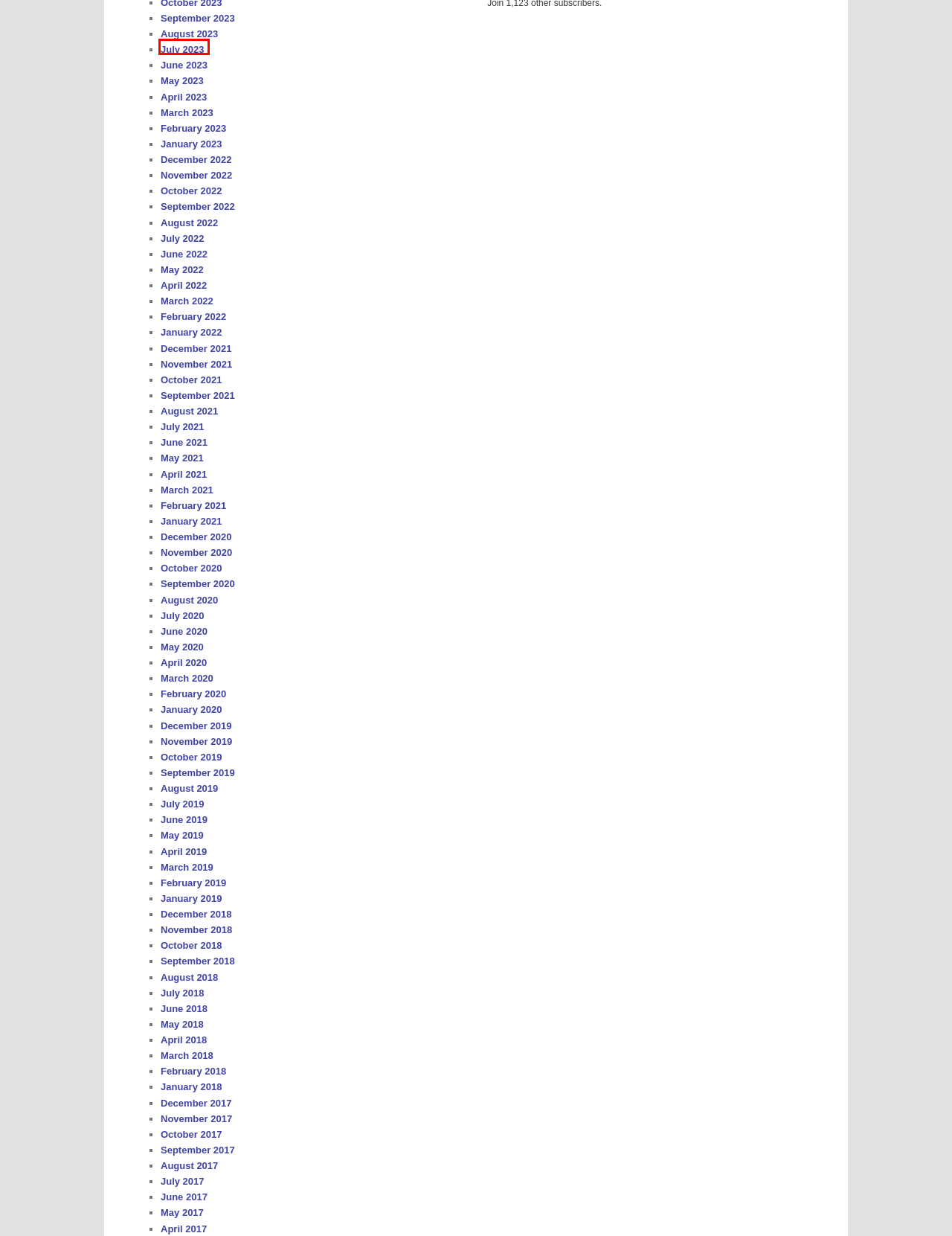With the provided webpage screenshot containing a red bounding box around a UI element, determine which description best matches the new webpage that appears after clicking the selected element. The choices are:
A. March | 2017 | Law & Religion UK
B. December | 2022 | Law & Religion UK
C. November | 2022 | Law & Religion UK
D. November | 2019 | Law & Religion UK
E. June | 2023 | Law & Religion UK
F. June | 2022 | Law & Religion UK
G. October | 2019 | Law & Religion UK
H. April | 2022 | Law & Religion UK

E